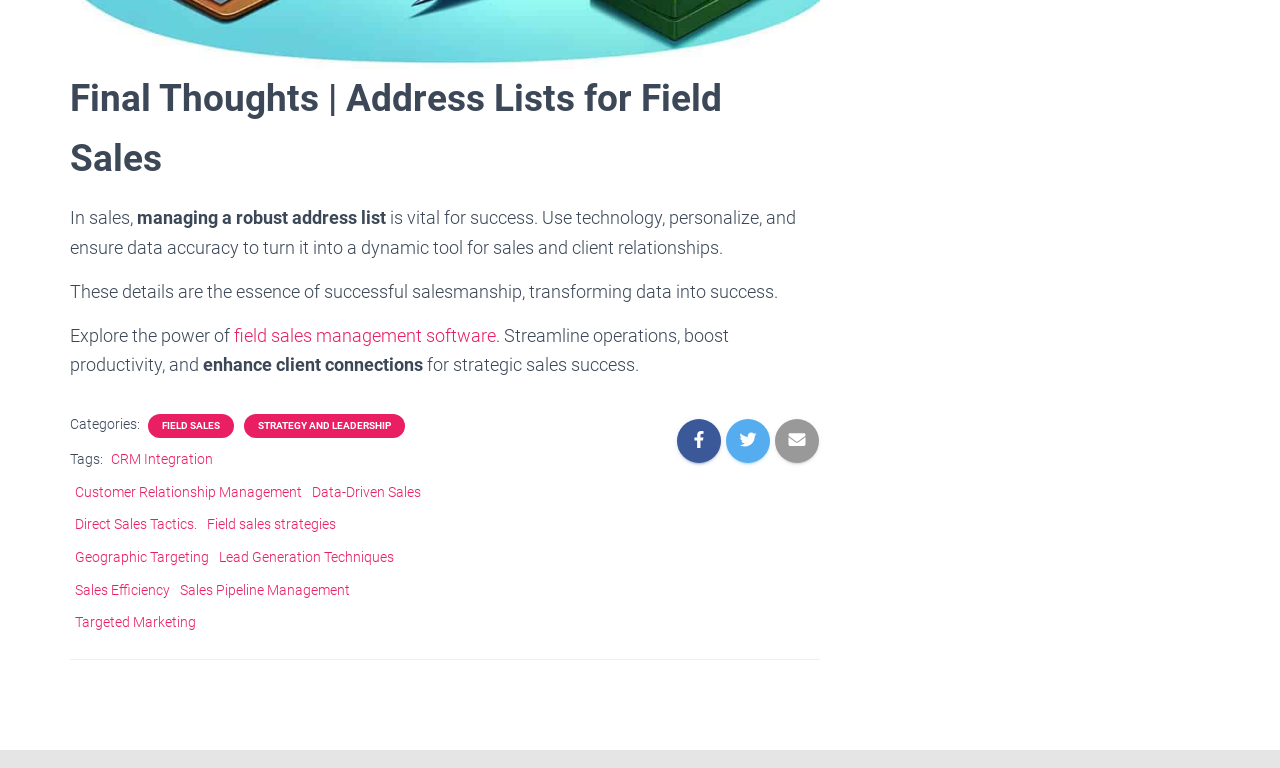Find and indicate the bounding box coordinates of the region you should select to follow the given instruction: "Learn about 'Sales Efficiency'".

[0.059, 0.757, 0.133, 0.778]